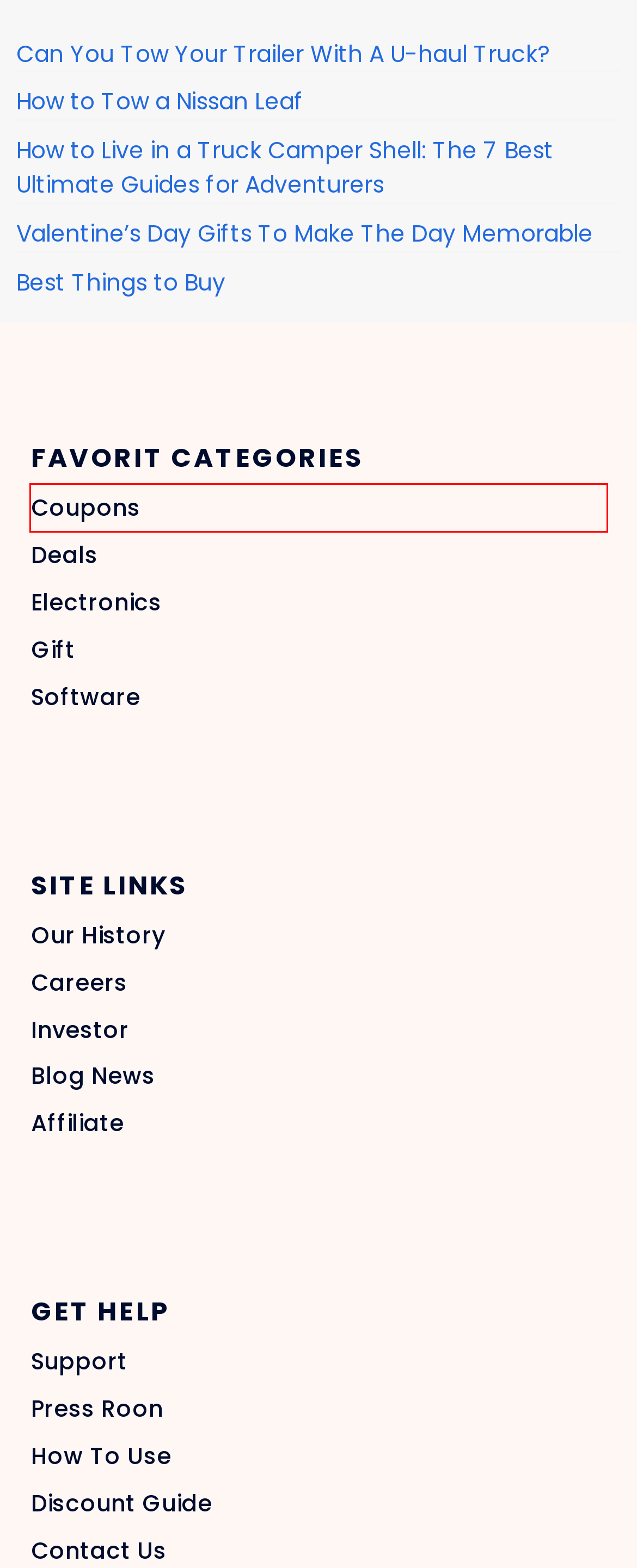You have a screenshot of a webpage with a red bounding box highlighting a UI element. Your task is to select the best webpage description that corresponds to the new webpage after clicking the element. Here are the descriptions:
A. Electronics – TOWBETA
B. Valentine’s Day Gifts To Make The Day Memorable - TOWBETA
C. Coupons – TOWBETA
D. Gift – TOWBETA
E. Best Things to Buy - TOWBETA
F. How to Tow a Nissan Leaf - TOWBETA
G. Can You Tow Your Trailer With A U-haul Truck? - TOWBETA
H. Deals – TOWBETA

C